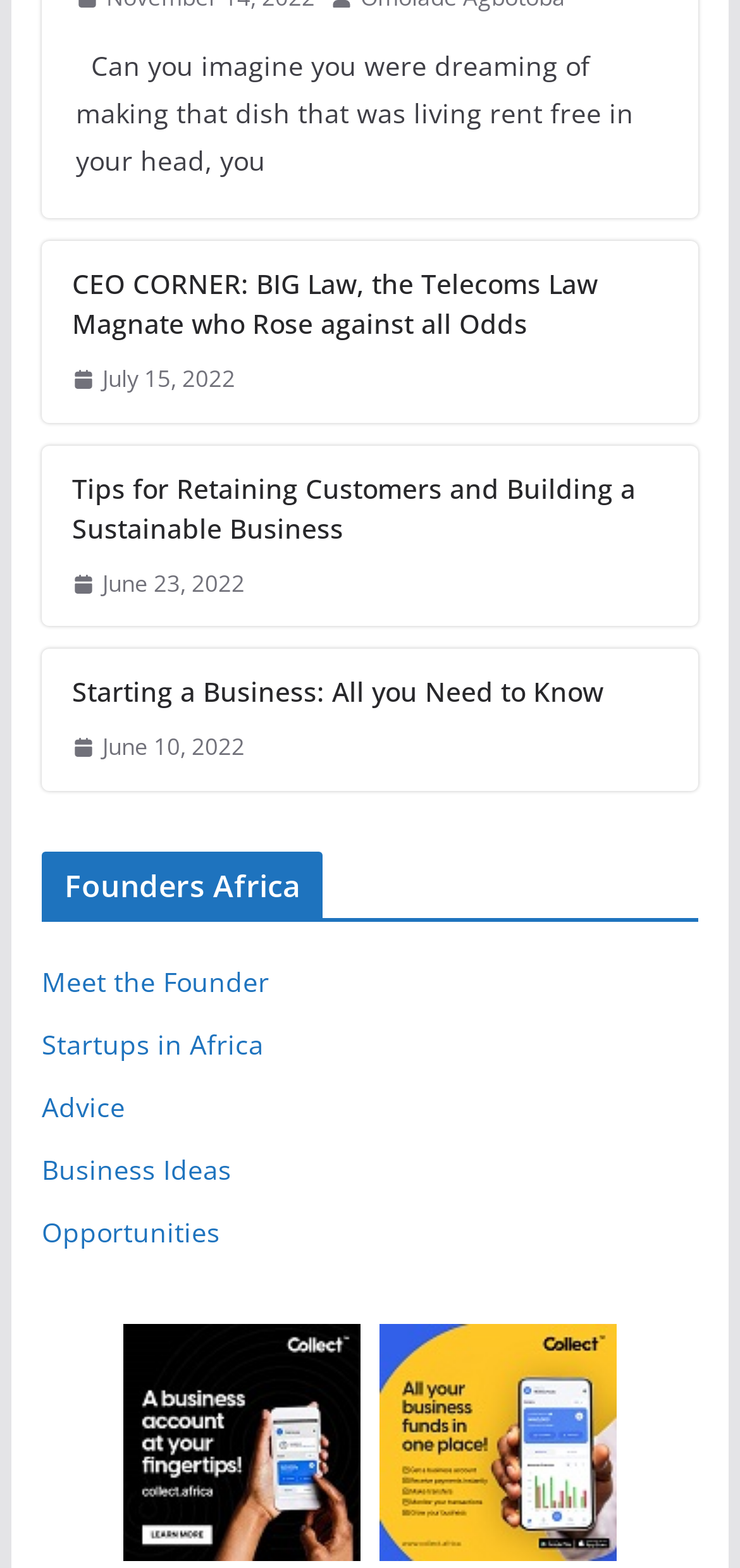Determine the bounding box coordinates of the clickable element to achieve the following action: 'Explore business ideas'. Provide the coordinates as four float values between 0 and 1, formatted as [left, top, right, bottom].

[0.056, 0.734, 0.312, 0.757]